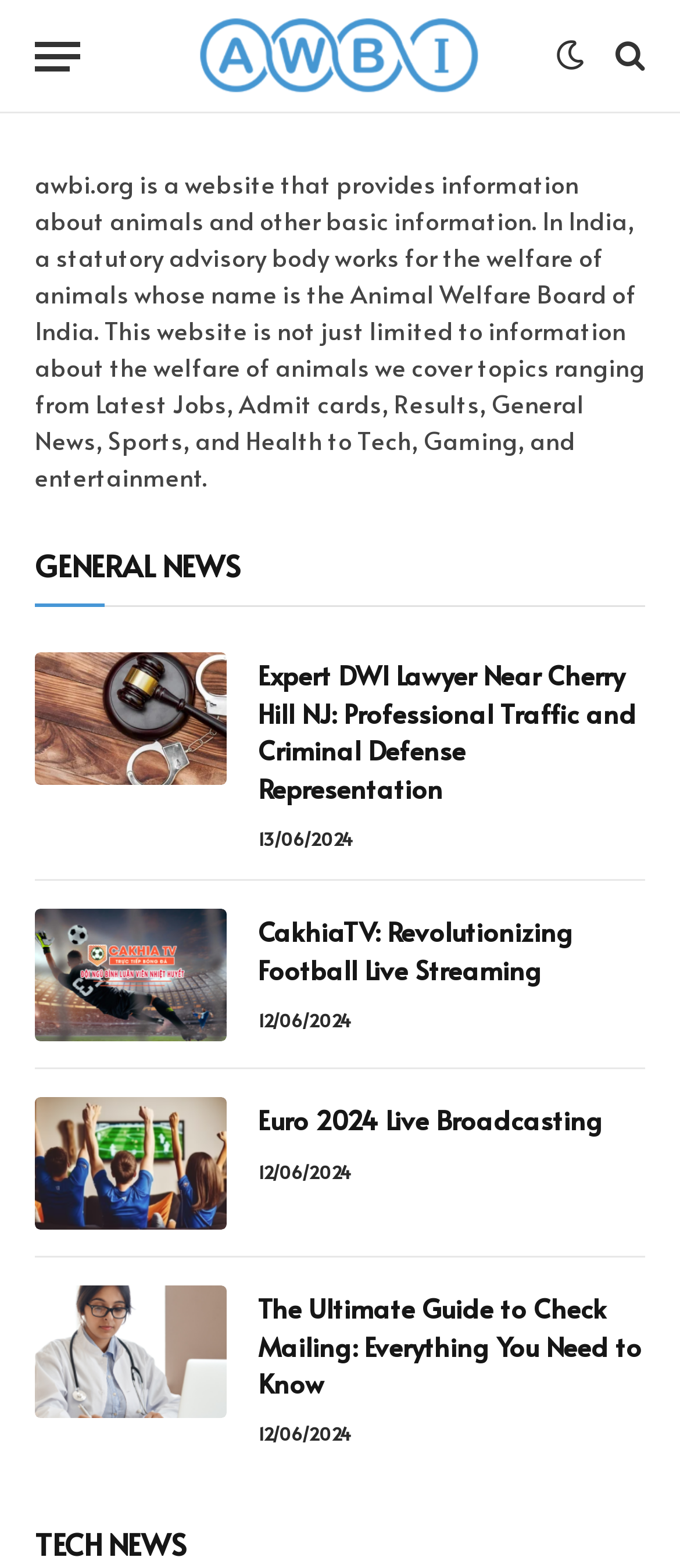Determine the bounding box coordinates of the clickable element to achieve the following action: 'Browse the 'TECH NEWS' section'. Provide the coordinates as four float values between 0 and 1, formatted as [left, top, right, bottom].

[0.051, 0.974, 0.274, 0.996]